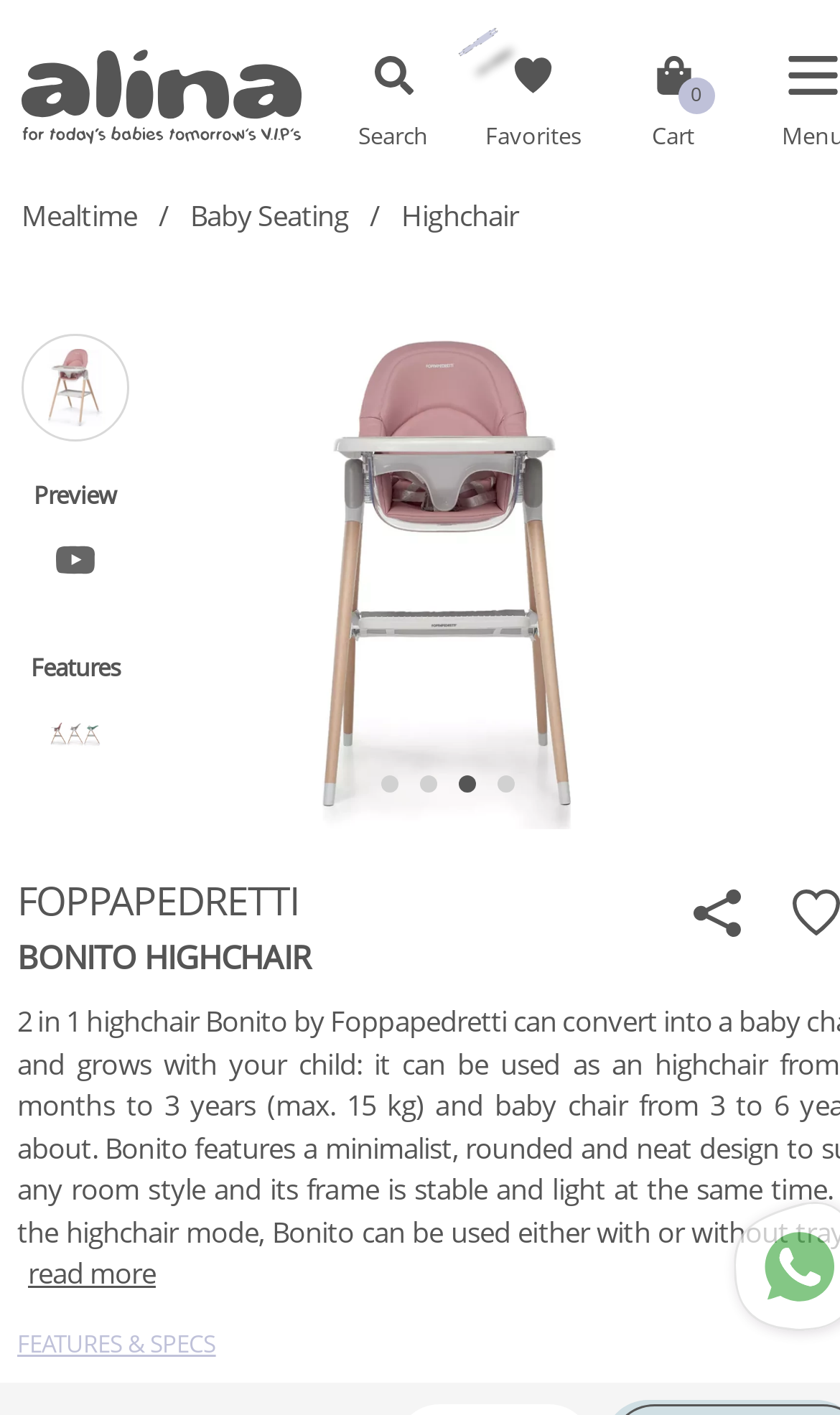Pinpoint the bounding box coordinates of the element you need to click to execute the following instruction: "read more about the product". The bounding box should be represented by four float numbers between 0 and 1, in the format [left, top, right, bottom].

[0.033, 0.886, 0.185, 0.913]